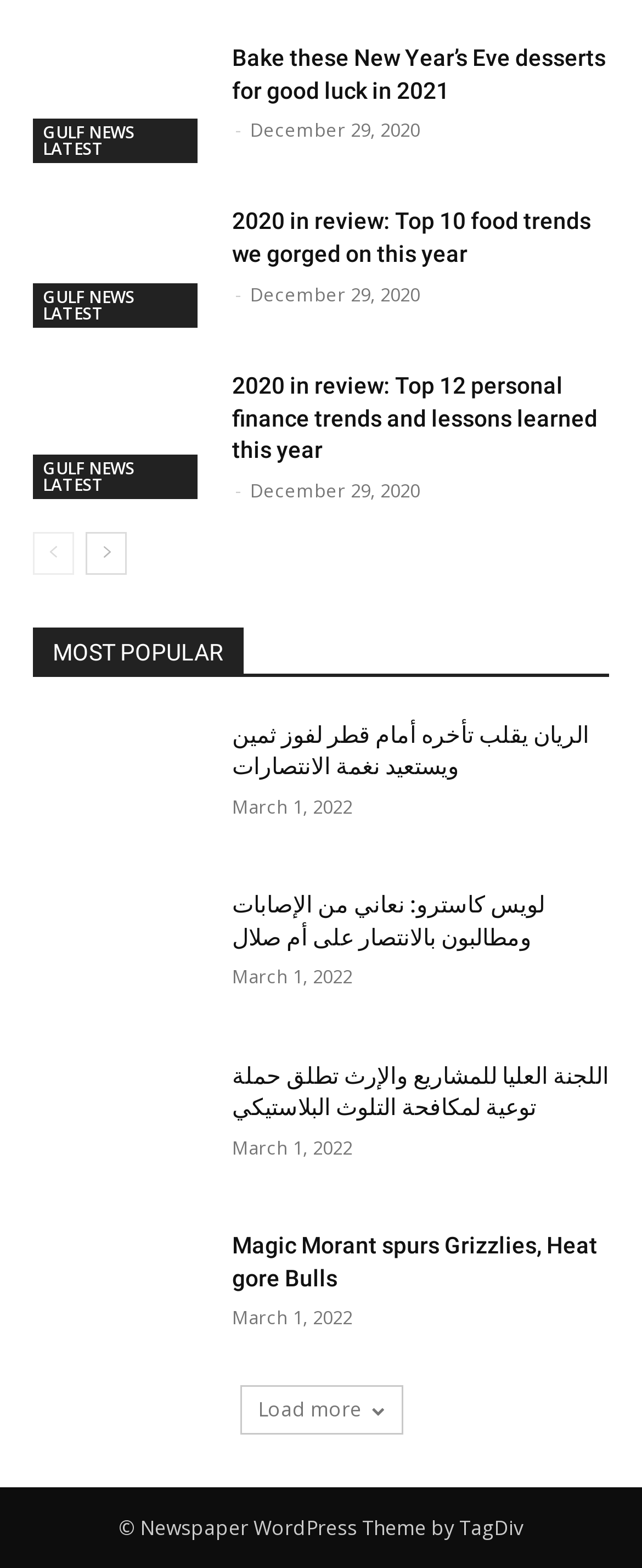Please identify the bounding box coordinates of the element I need to click to follow this instruction: "View the article 'Bake these New Year’s Eve desserts for good luck in 2021'".

[0.362, 0.027, 0.944, 0.066]